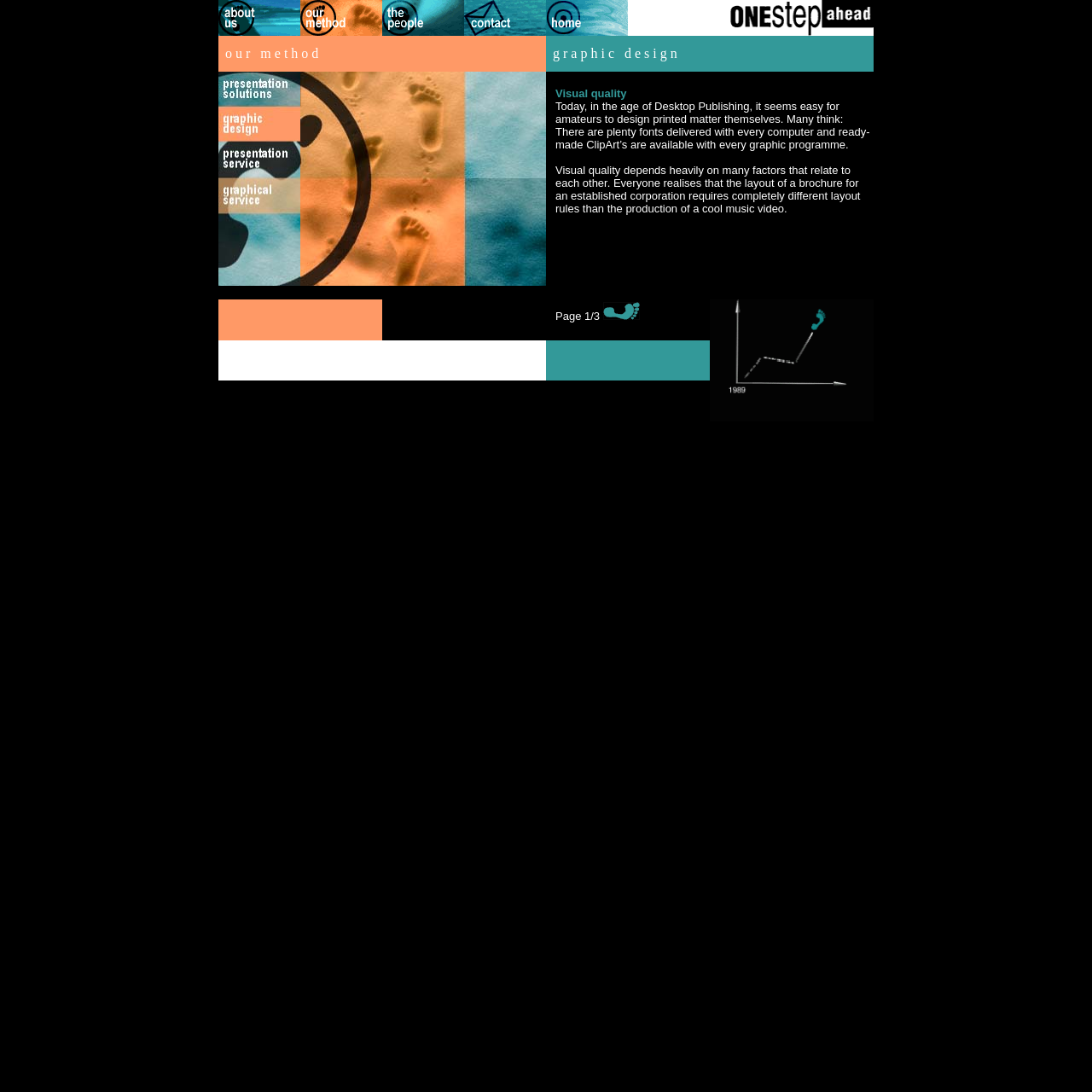Determine the bounding box coordinates of the UI element described below. Use the format (top-left x, top-left y, bottom-right x, bottom-right y) with floating point numbers between 0 and 1: alt="fuss_graph.JPG (9562 Byte)"

[0.2, 0.251, 0.275, 0.264]